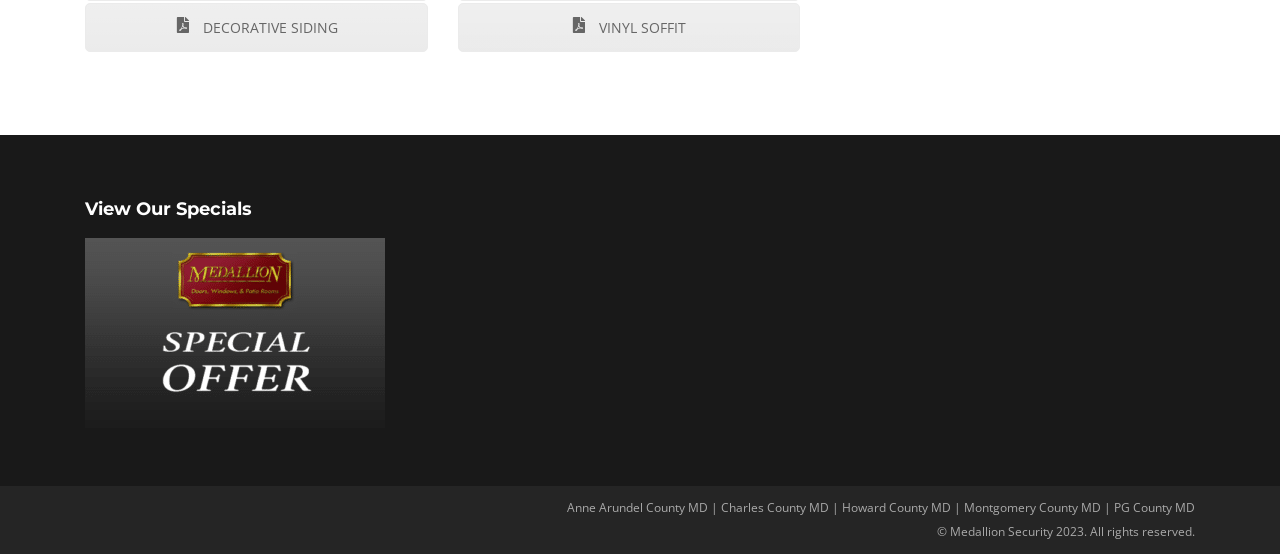Locate the bounding box coordinates of the area you need to click to fulfill this instruction: 'View Special Offer'. The coordinates must be in the form of four float numbers ranging from 0 to 1: [left, top, right, bottom].

[0.066, 0.745, 0.301, 0.779]